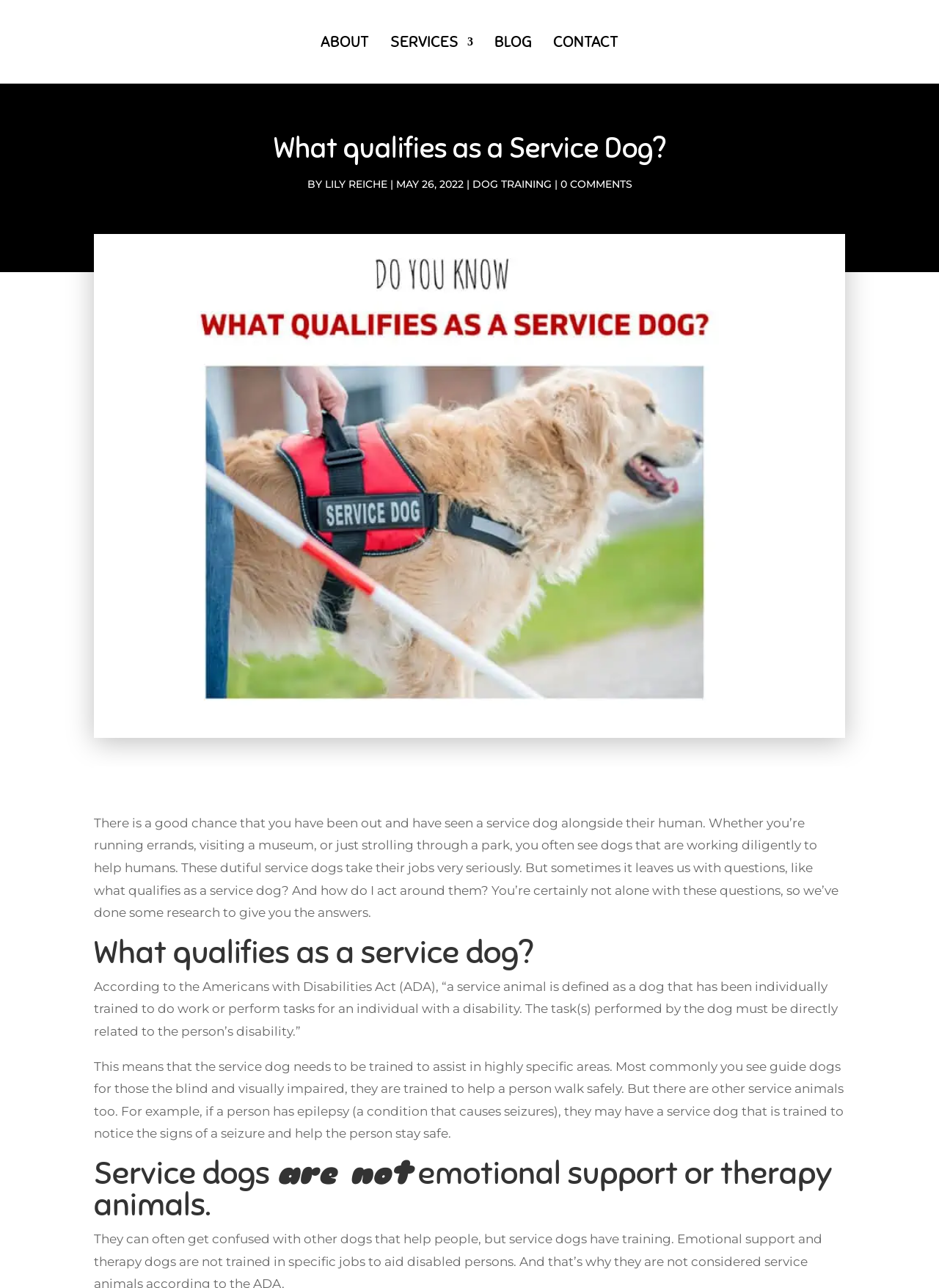What is the topic of the article?
Look at the image and answer the question with a single word or phrase.

Service dogs